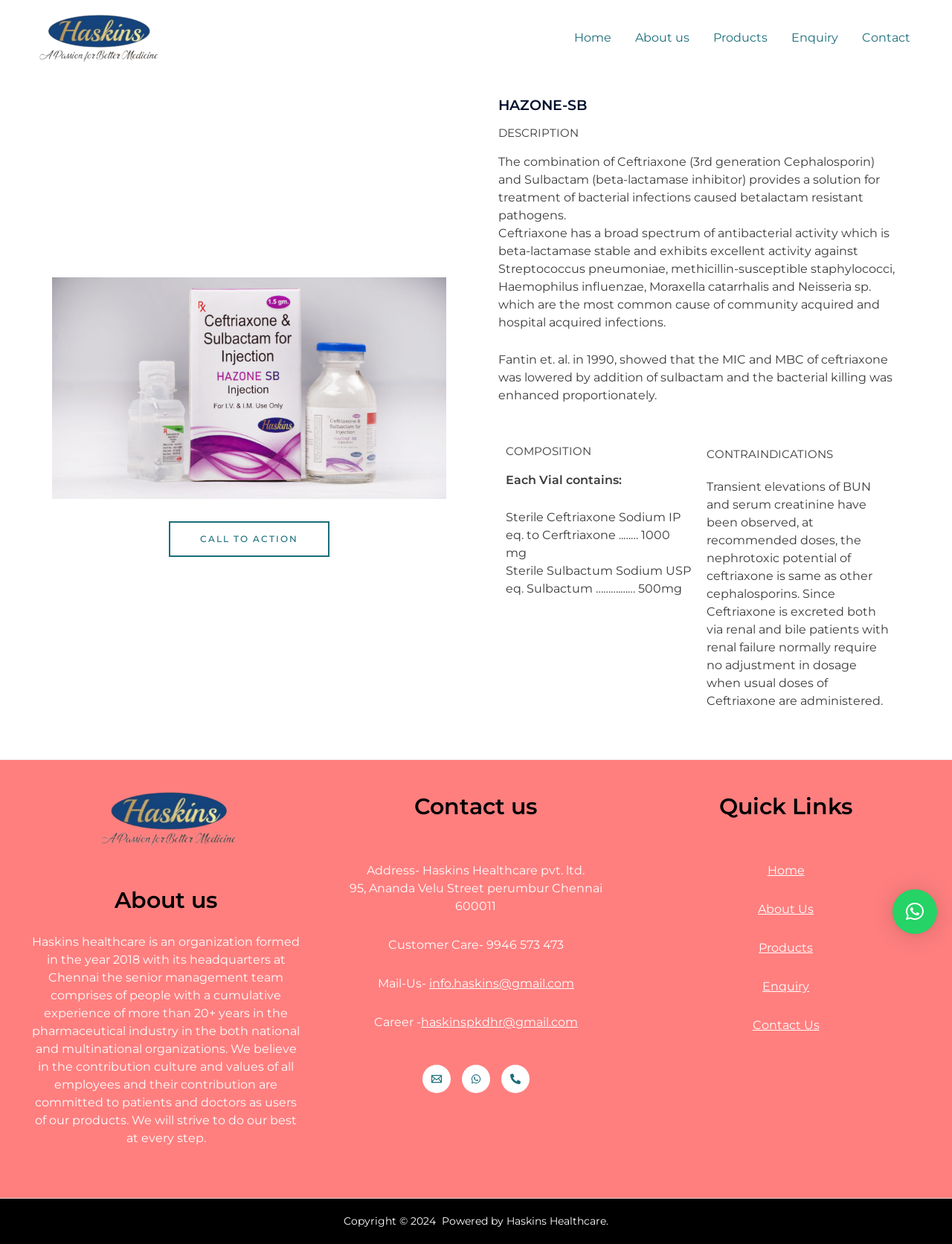What is the composition of HAZONE-SB?
Refer to the screenshot and respond with a concise word or phrase.

Ceftriaxone Sodium and Sulbactum Sodium